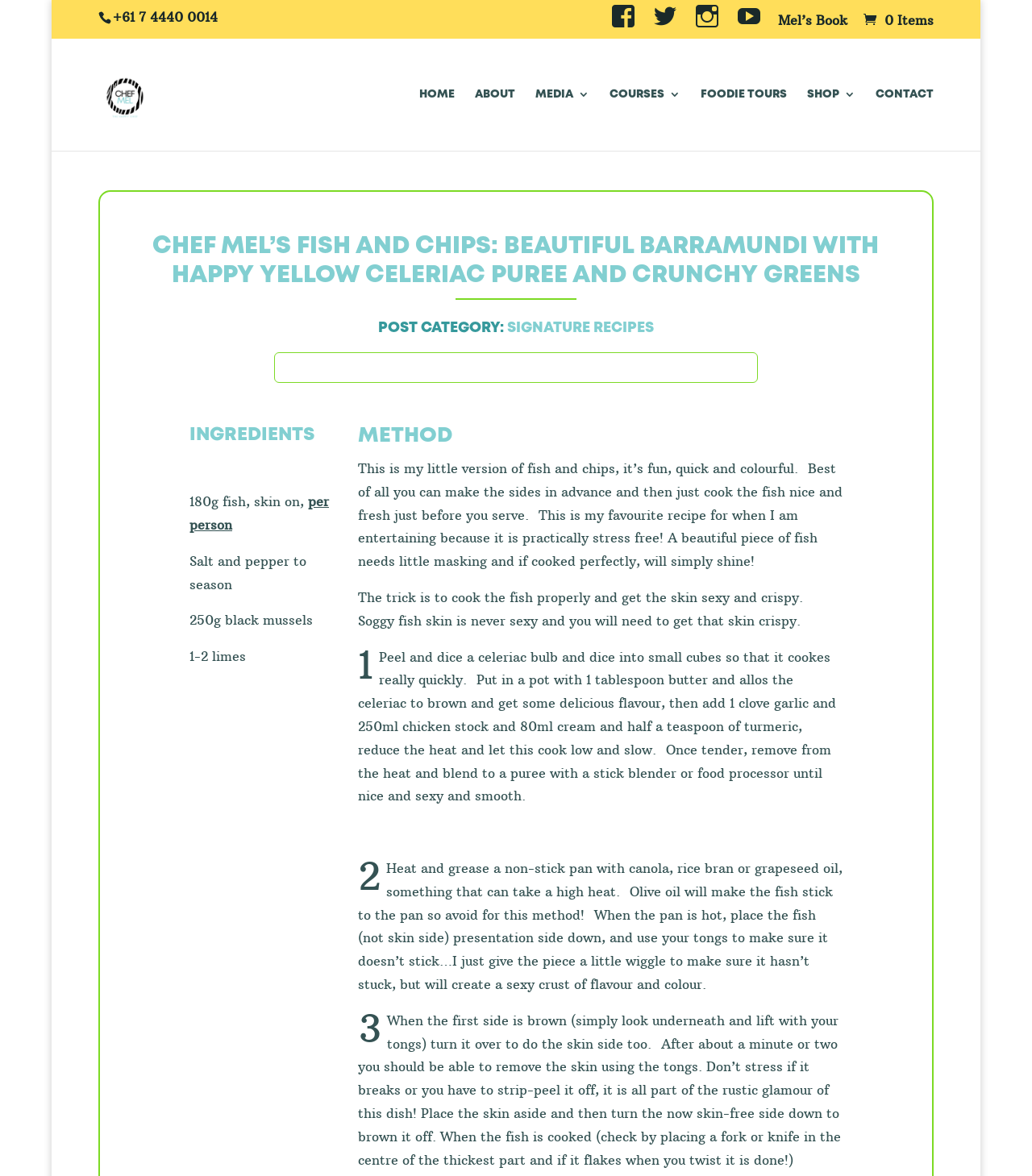Locate the bounding box coordinates of the clickable region to complete the following instruction: "Read about Chef Mel."

[0.097, 0.075, 0.193, 0.085]